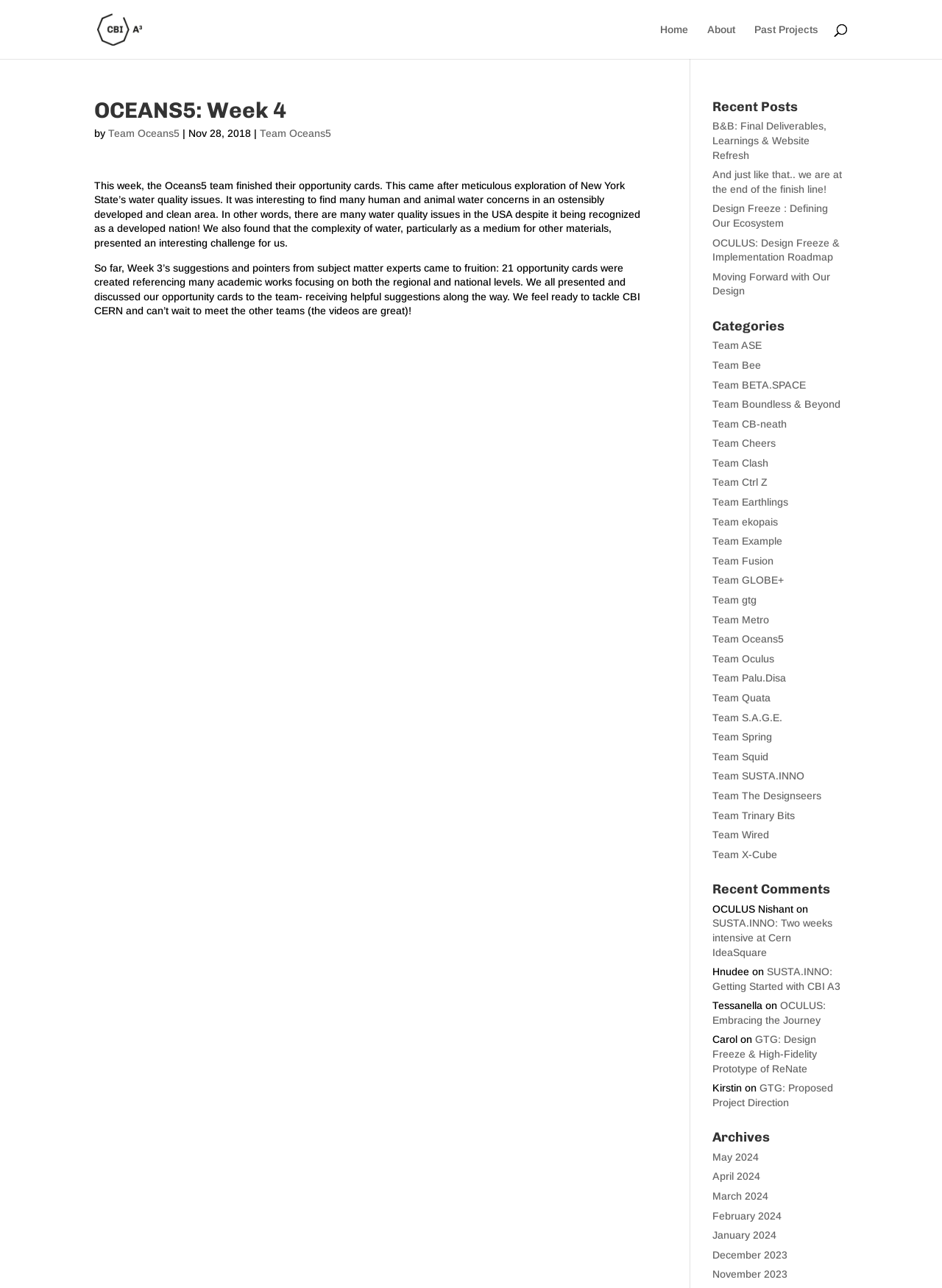What is the name of the project that the team is working on?
Please answer the question with as much detail as possible using the screenshot.

The answer can be found in the title of the webpage and the article section where it mentions 'CBI A3'. This suggests that the team is working on a project called CBI A3.